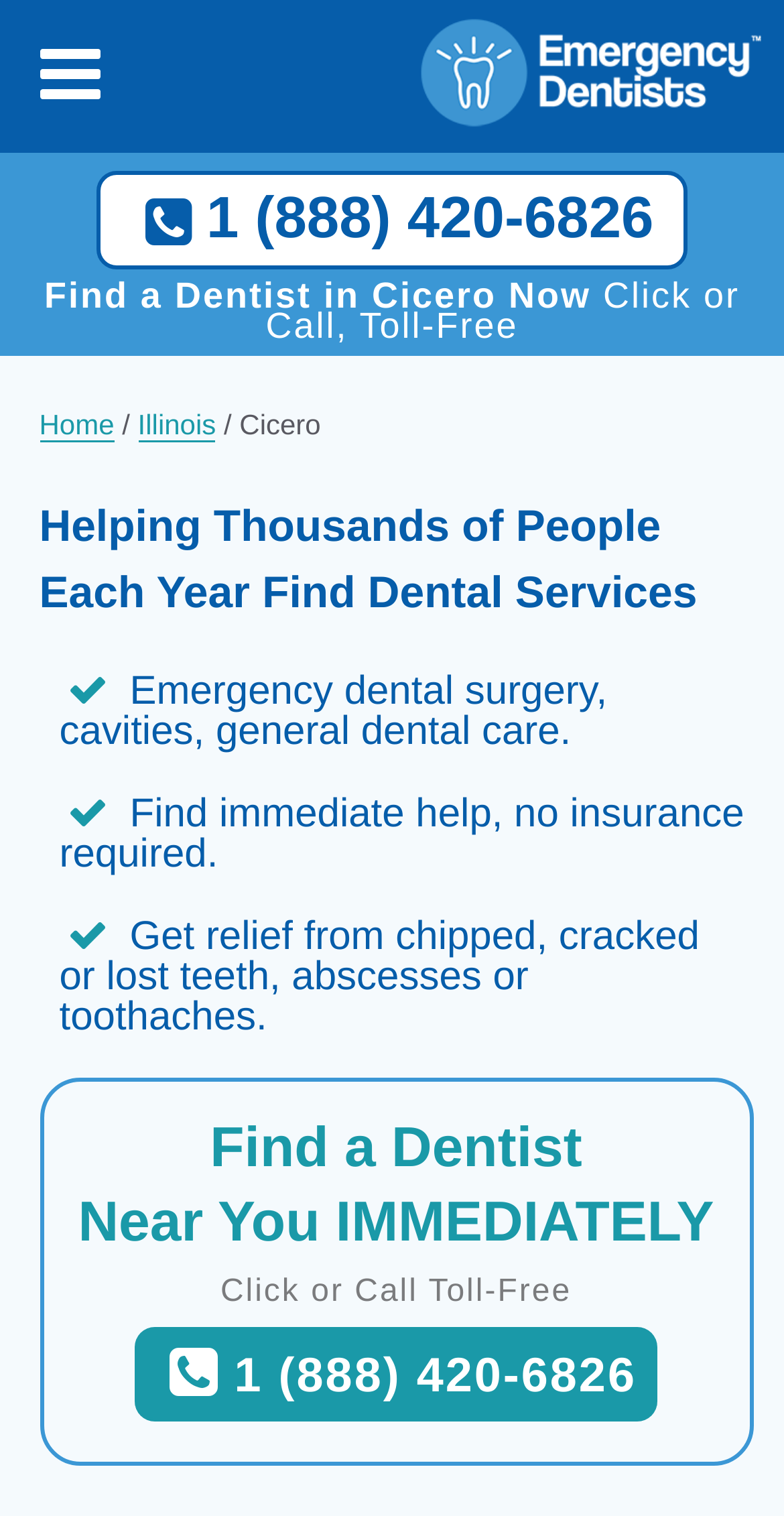What is the phone number to call for emergency dental services?
Analyze the screenshot and provide a detailed answer to the question.

I found the phone number by looking at the top-right corner of the webpage, where it says 'Call Now, We Help You Find a Local Dentist!' and provides the phone number (888) 420-6826.